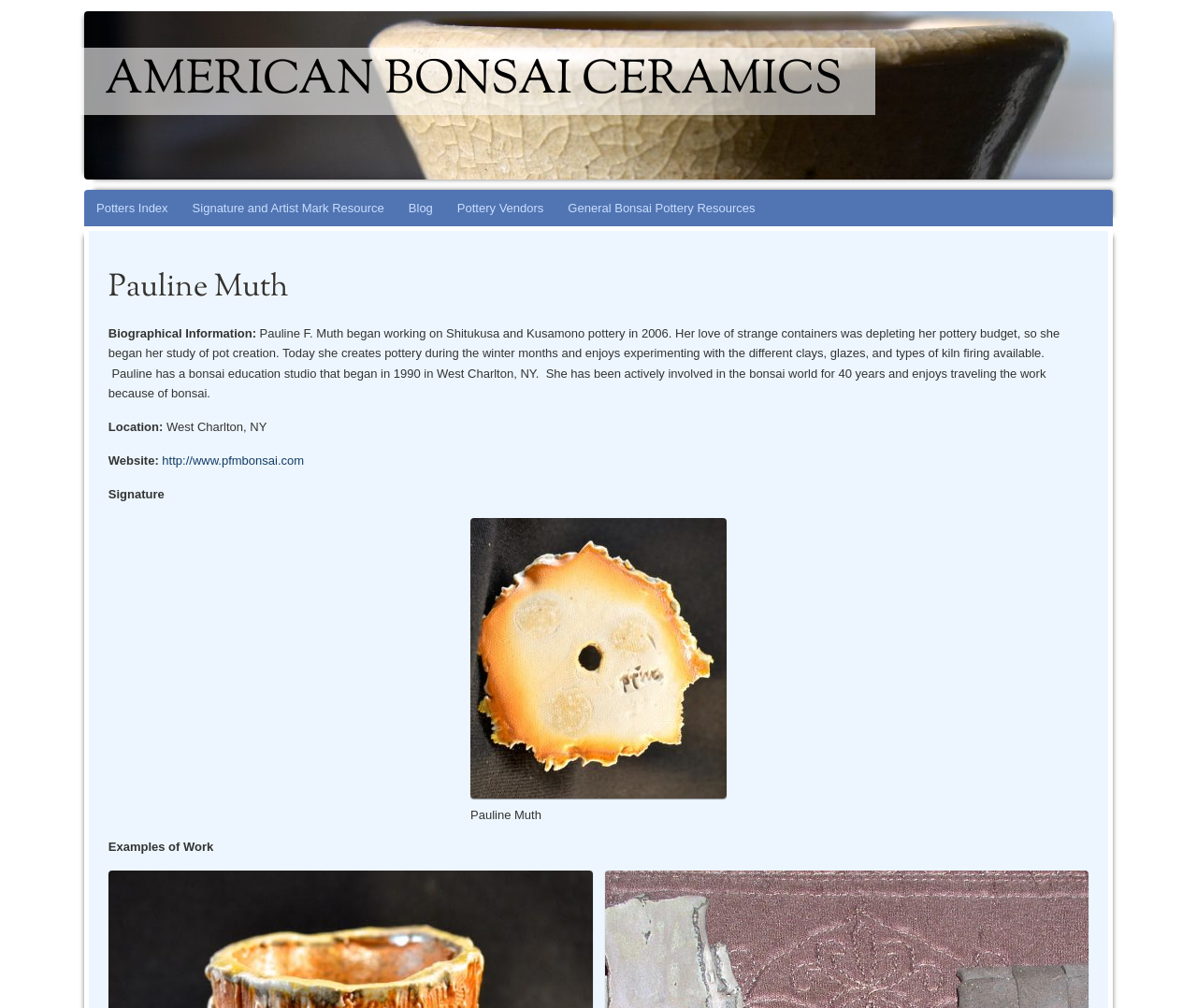Identify the first-level heading on the webpage and generate its text content.

AMERICAN BONSAI CERAMICS